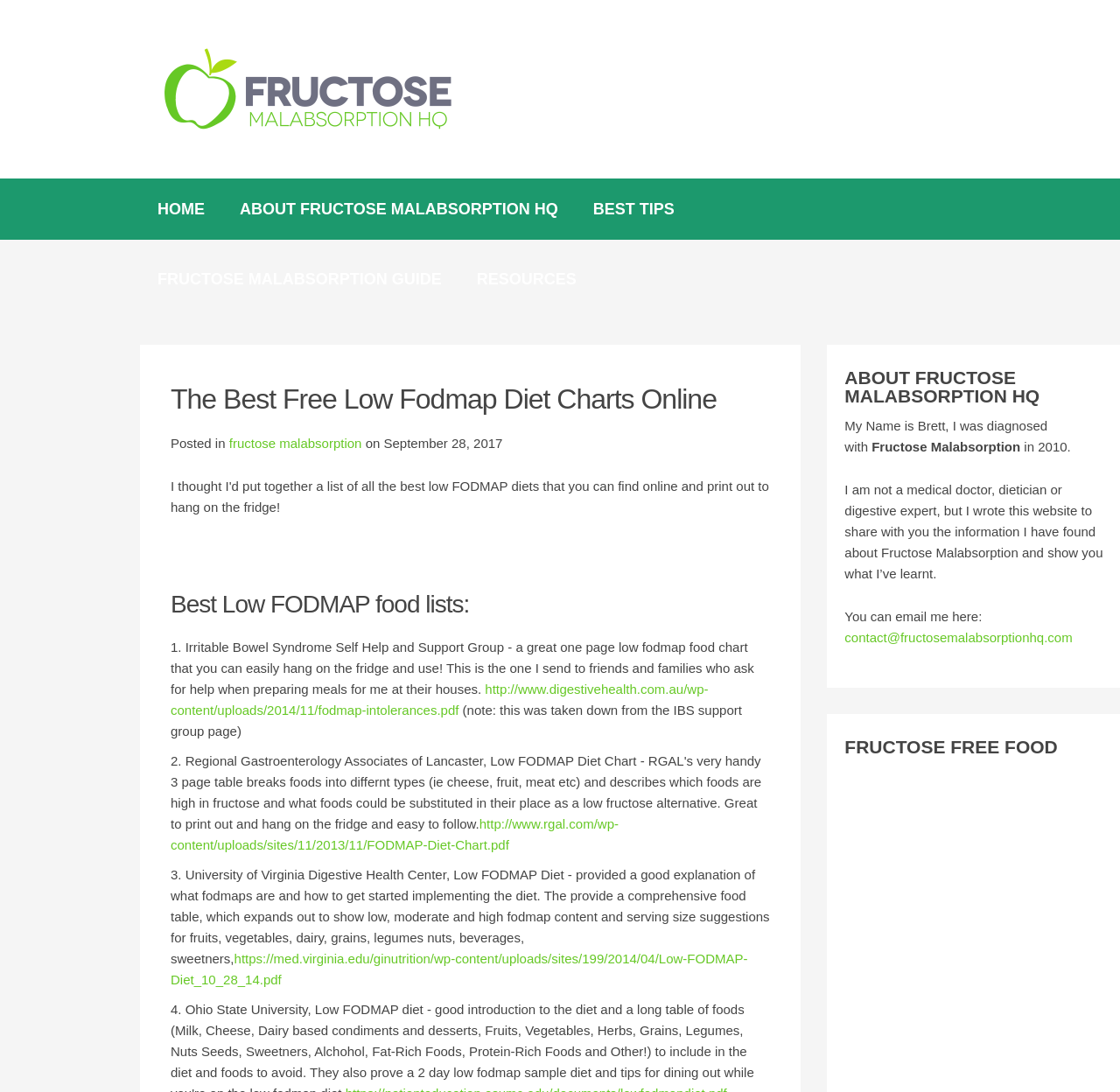Based on the image, provide a detailed and complete answer to the question: 
What is the name of the website?

The webpage's title and the 'ABOUT FRUCTOSE MALABSORPTION HQ' section both indicate that the name of the website is Fructose Malabsorption HQ.